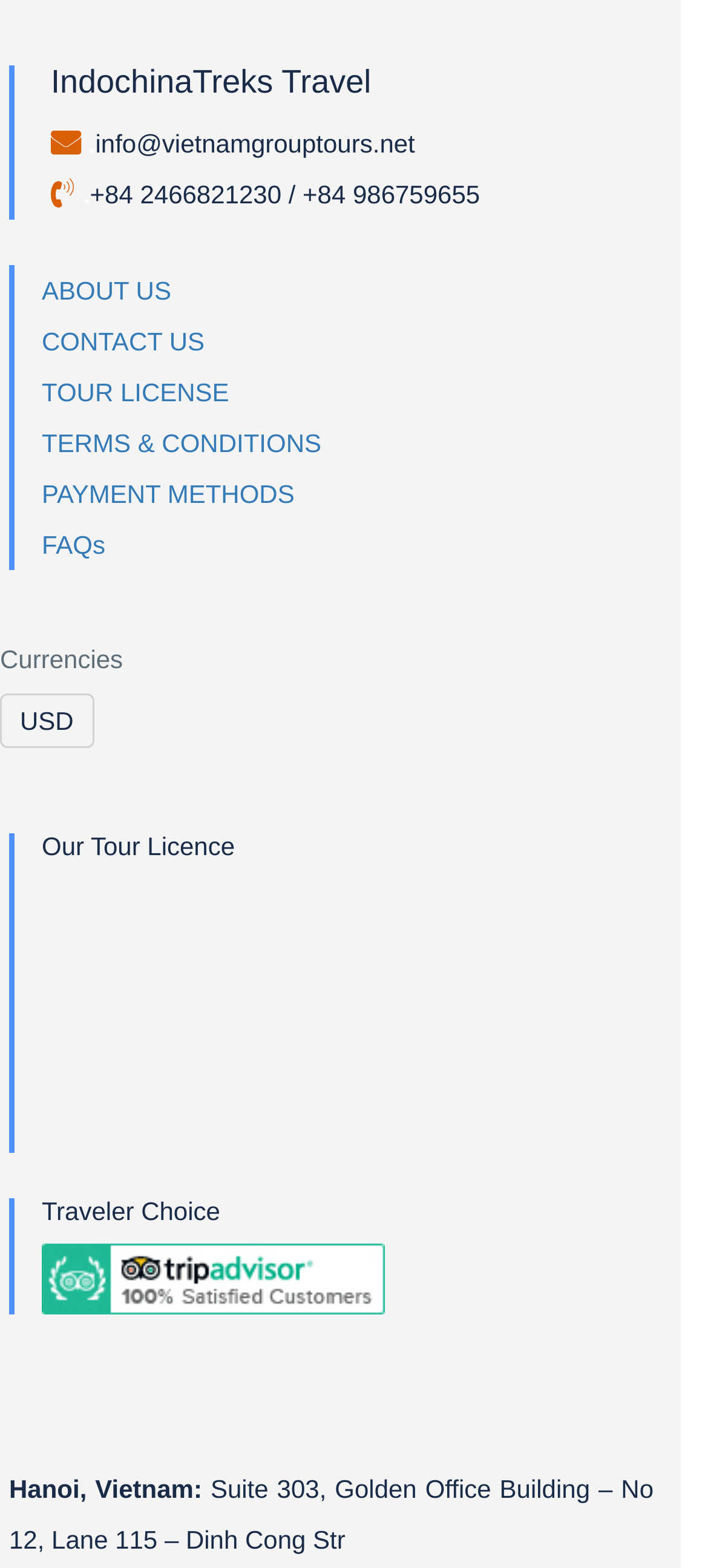What rating platform is mentioned on the webpage?
Identify the answer in the screenshot and reply with a single word or phrase.

Tripadvisor